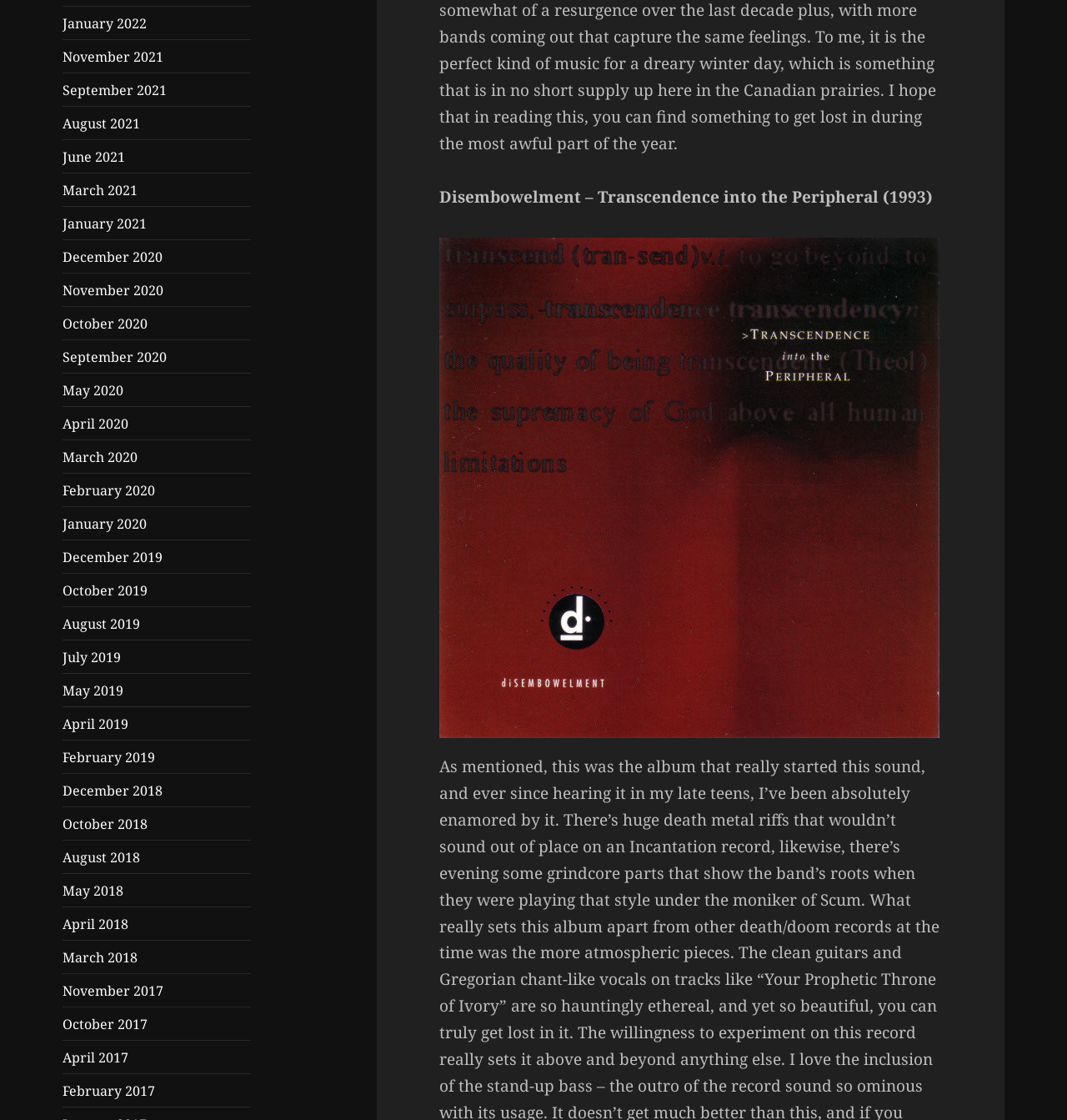Determine the bounding box coordinates of the section to be clicked to follow the instruction: "Click on January 2022". The coordinates should be given as four float numbers between 0 and 1, formatted as [left, top, right, bottom].

[0.059, 0.012, 0.138, 0.029]